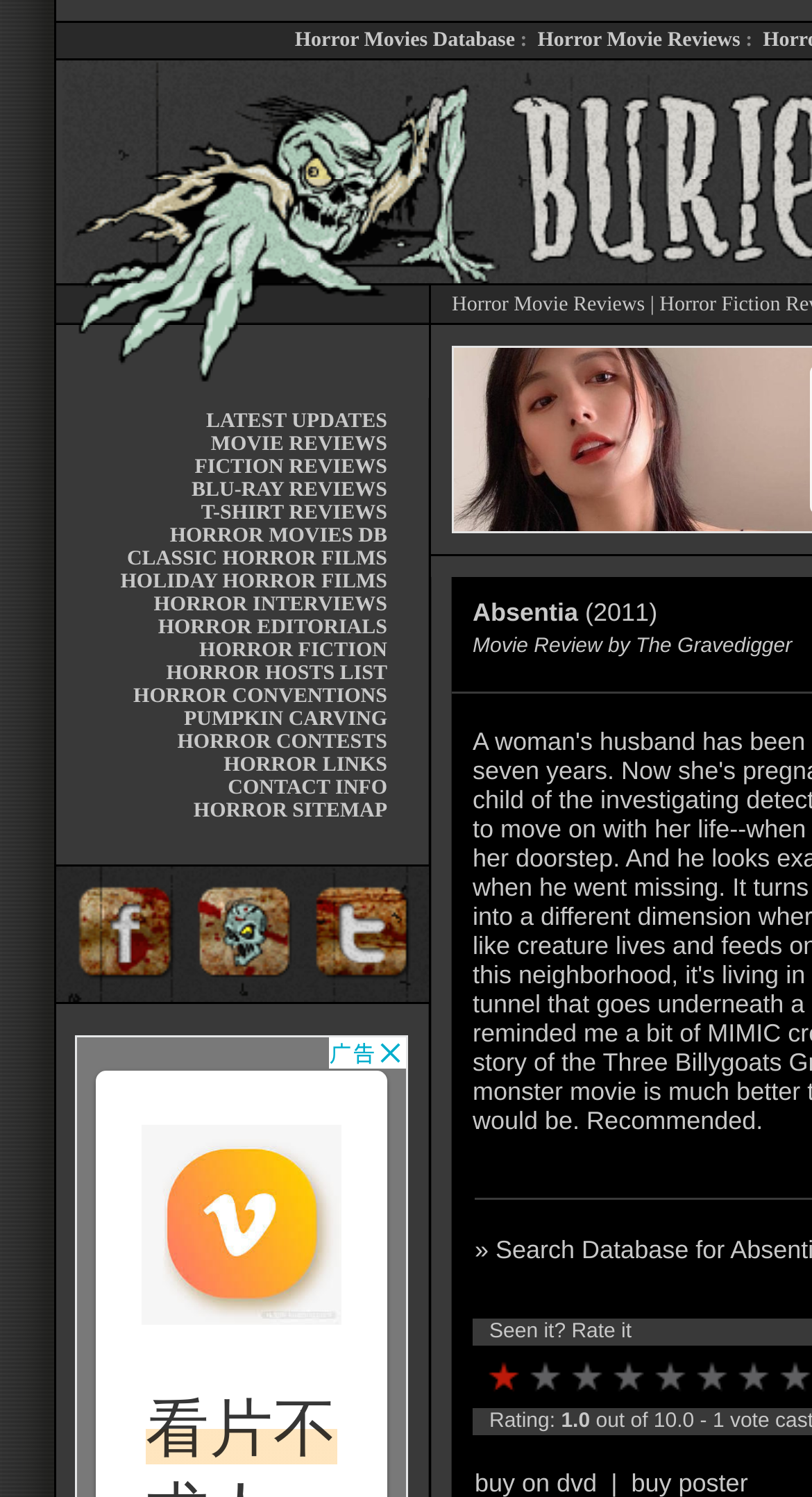Please give a concise answer to this question using a single word or phrase: 
What is the text of the link in the bottom-left corner of the webpage?

Dig Buried.com On Facebook